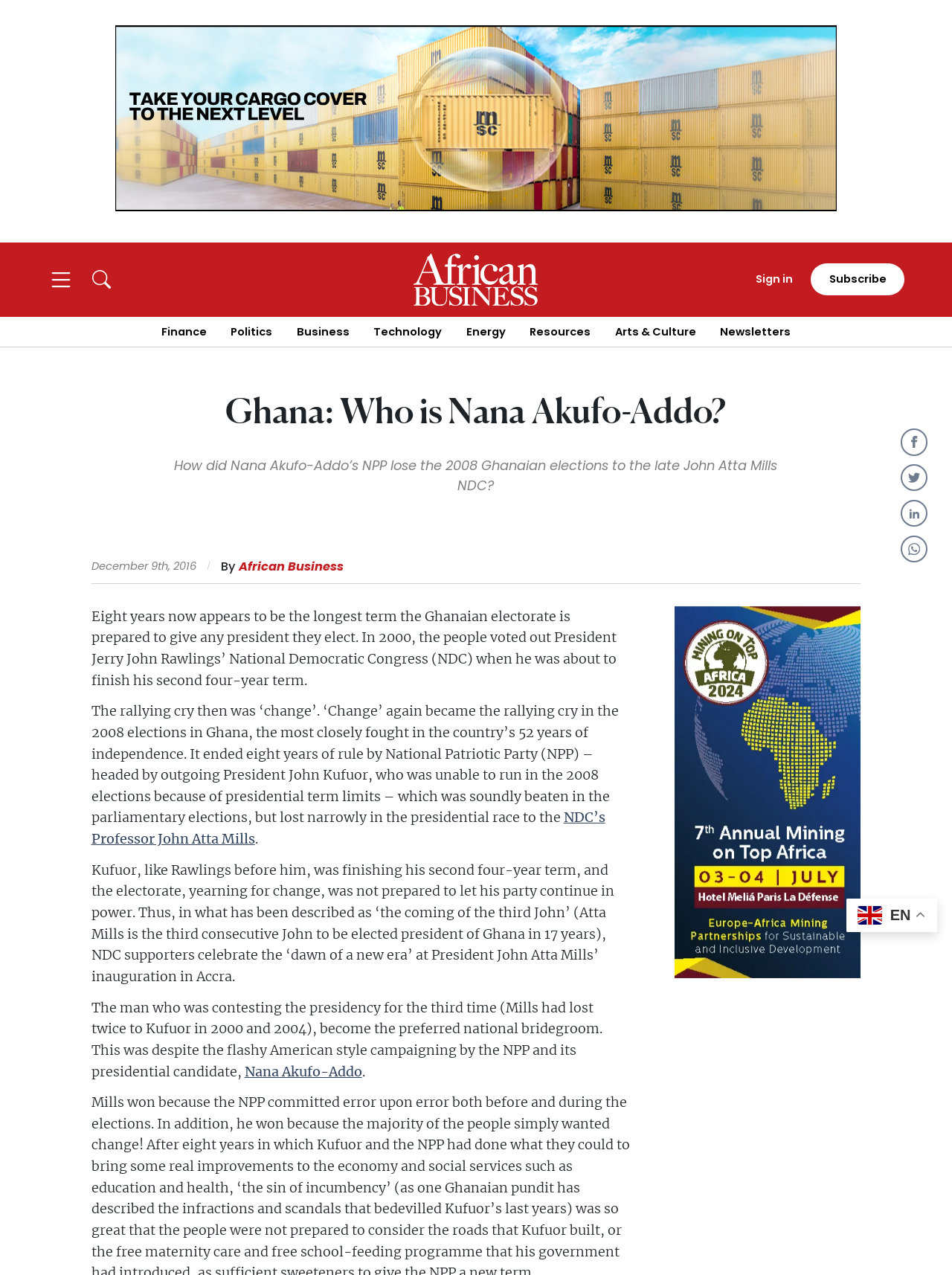Bounding box coordinates must be specified in the format (top-left x, top-left y, bottom-right x, bottom-right y). All values should be floating point numbers between 0 and 1. What are the bounding box coordinates of the UI element described as: Home

None